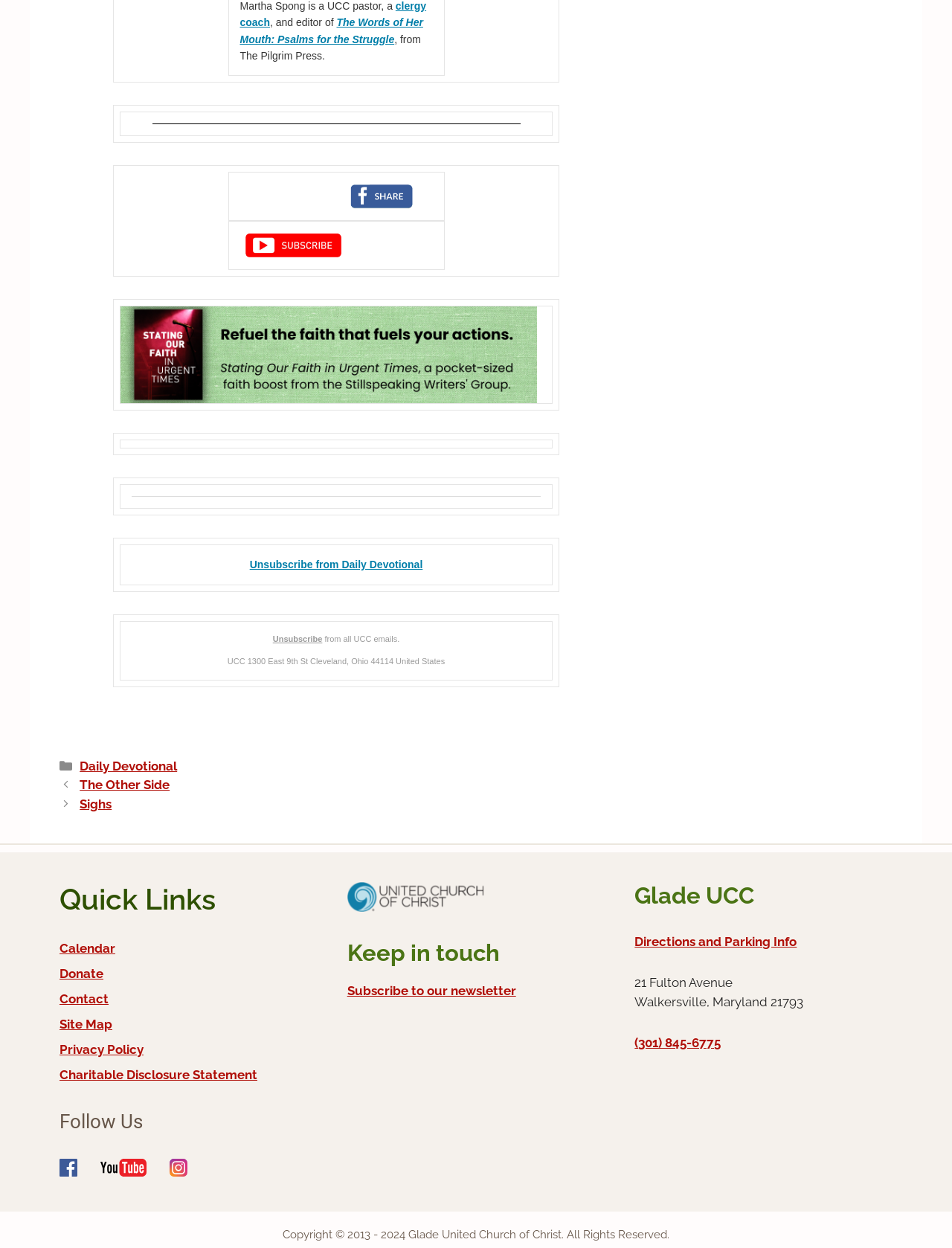Refer to the element description Site Map and identify the corresponding bounding box in the screenshot. Format the coordinates as (top-left x, top-left y, bottom-right x, bottom-right y) with values in the range of 0 to 1.

[0.062, 0.815, 0.118, 0.827]